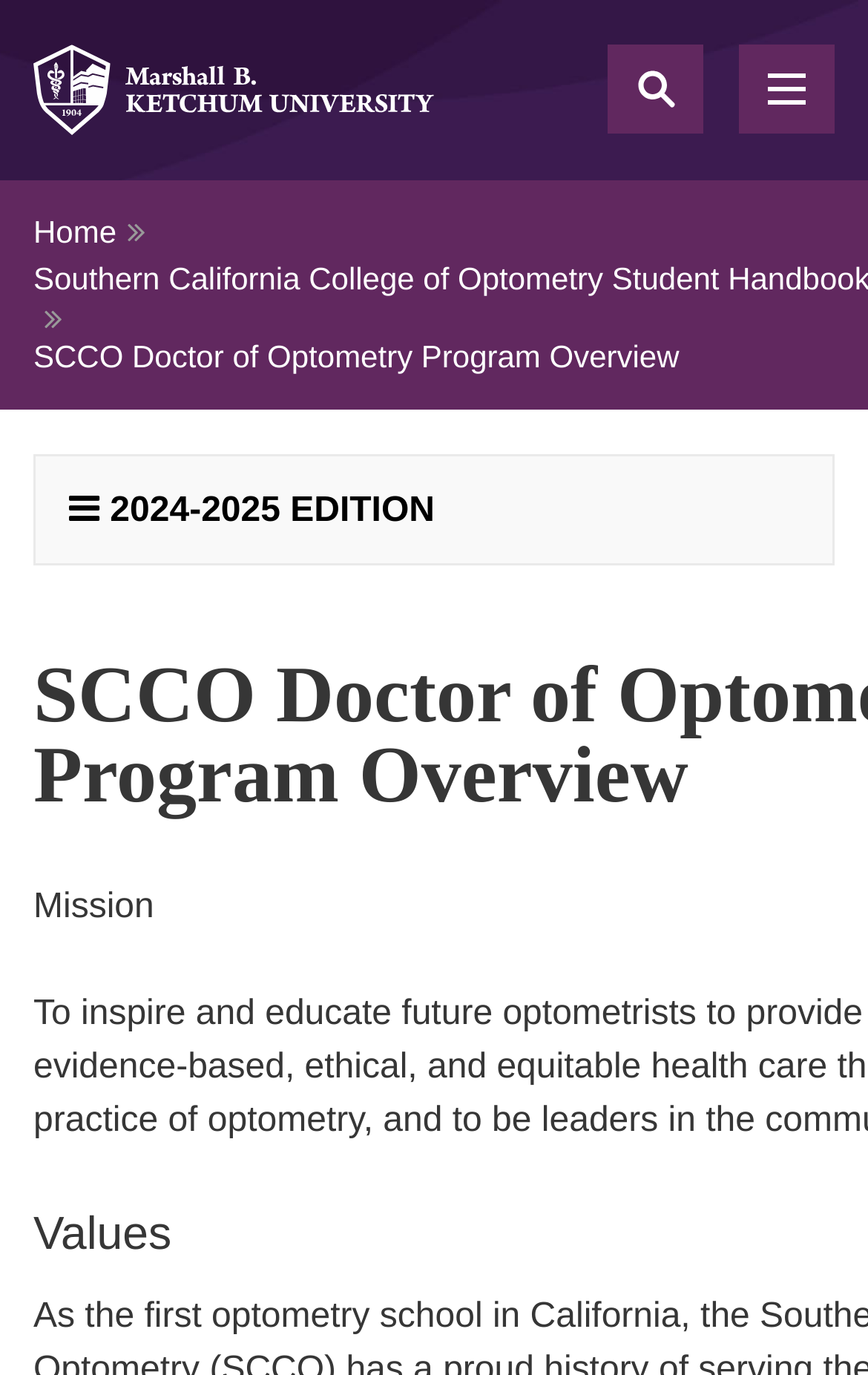Please provide a one-word or phrase answer to the question: 
What is the logo on the top left?

Marshall B. Ketchum University